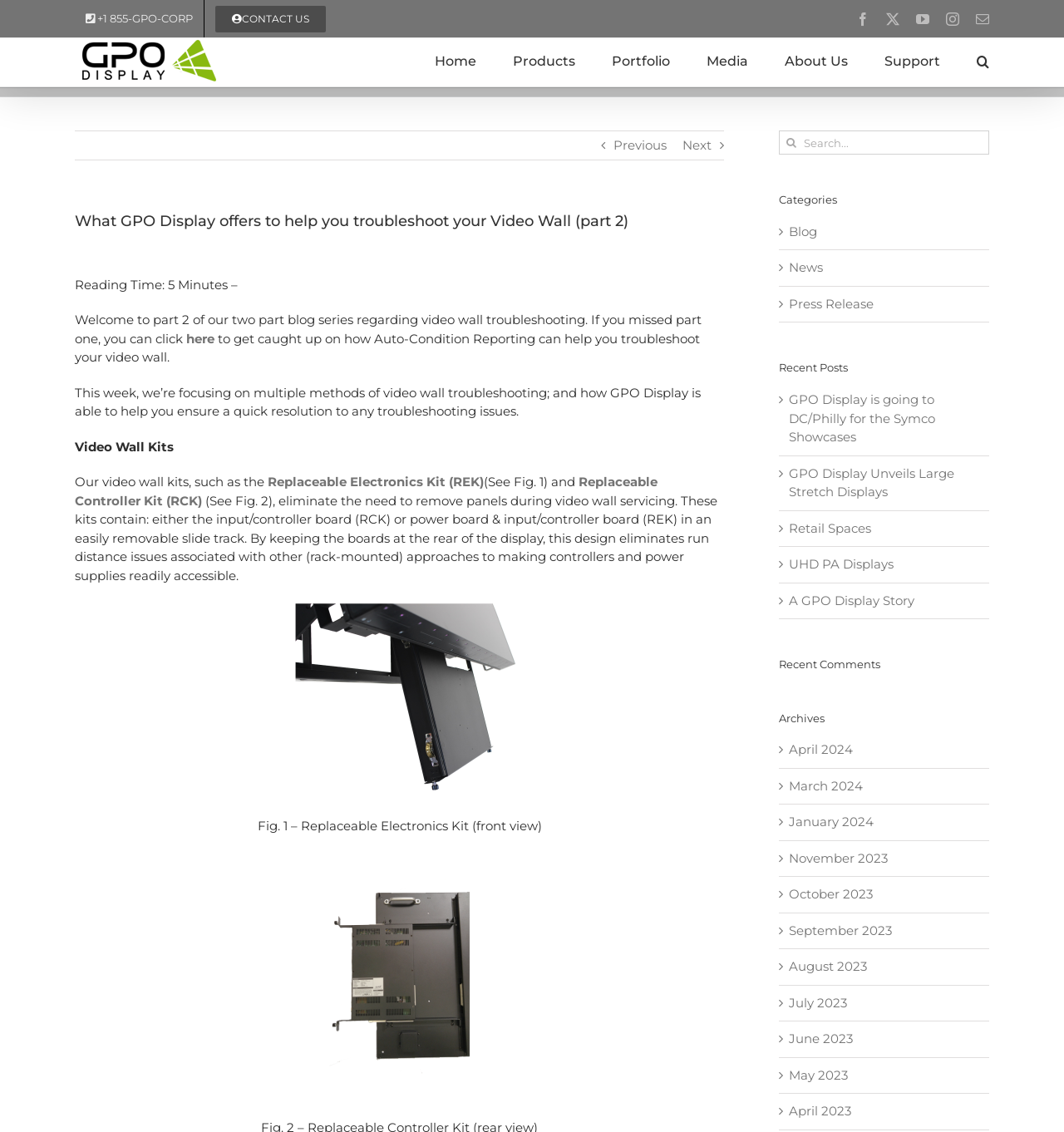Please examine the image and provide a detailed answer to the question: What is the purpose of the Replaceable Electronics Kit (REK)?

I learned about the purpose of the REK by reading the text that describes the kit as 'eliminat[ing] the need to remove panels during video wall servicing'.